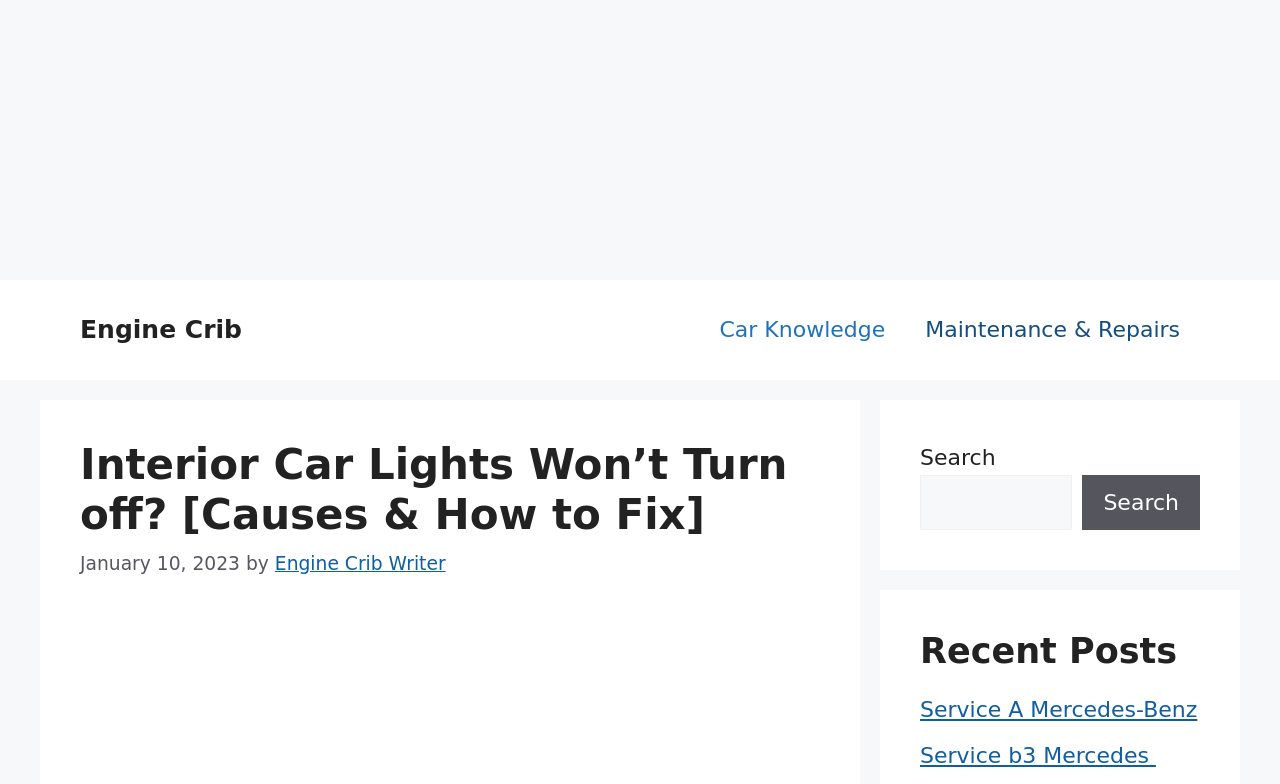Use the details in the image to answer the question thoroughly: 
What is the date of the article?

The date of the article can be found below the main heading, where it says 'January 10, 2023'. This date is displayed in a time element.